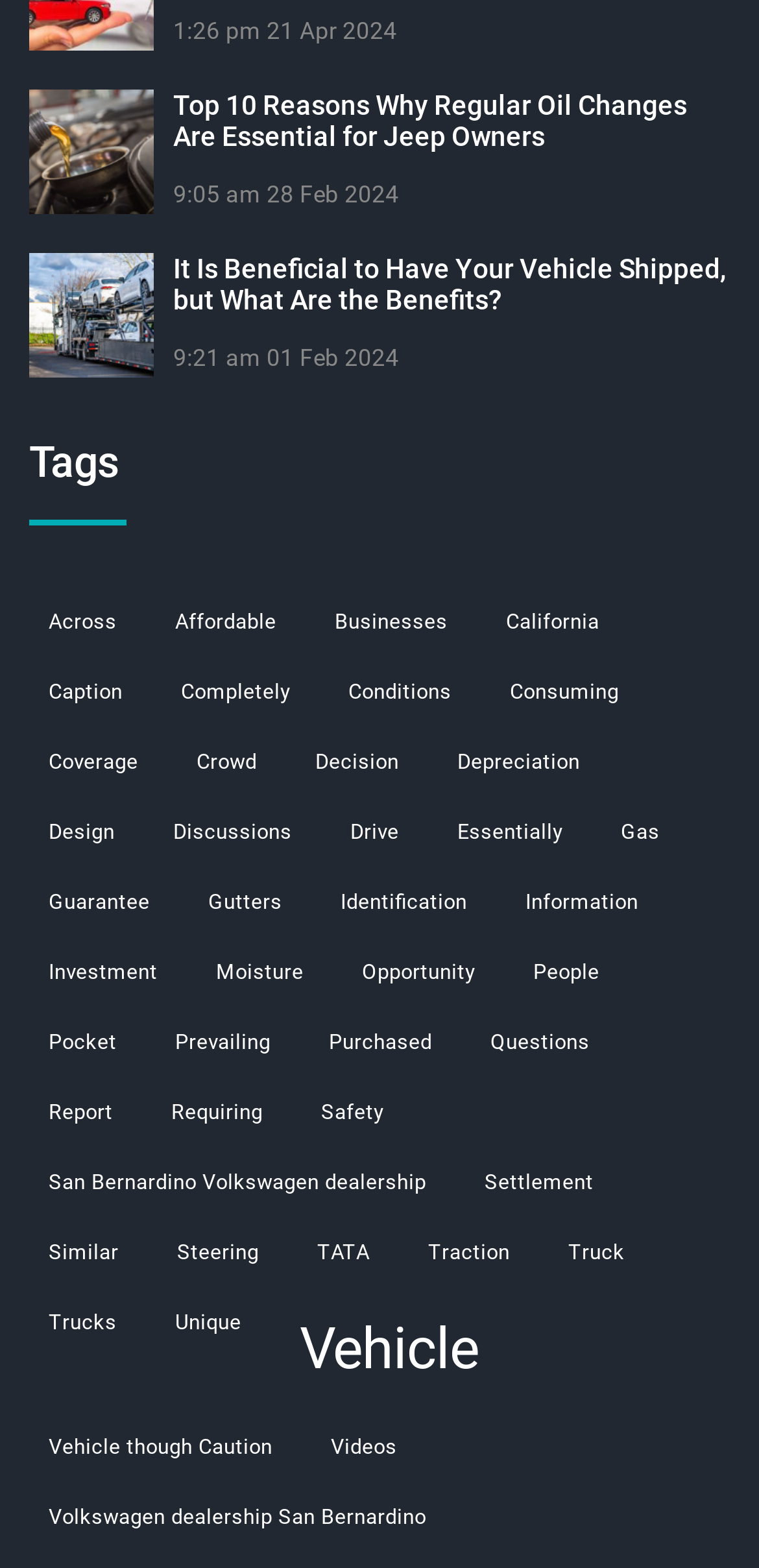Using the webpage screenshot, locate the HTML element that fits the following description and provide its bounding box: "San Bernardino Volkswagen dealership".

[0.038, 0.739, 0.587, 0.771]